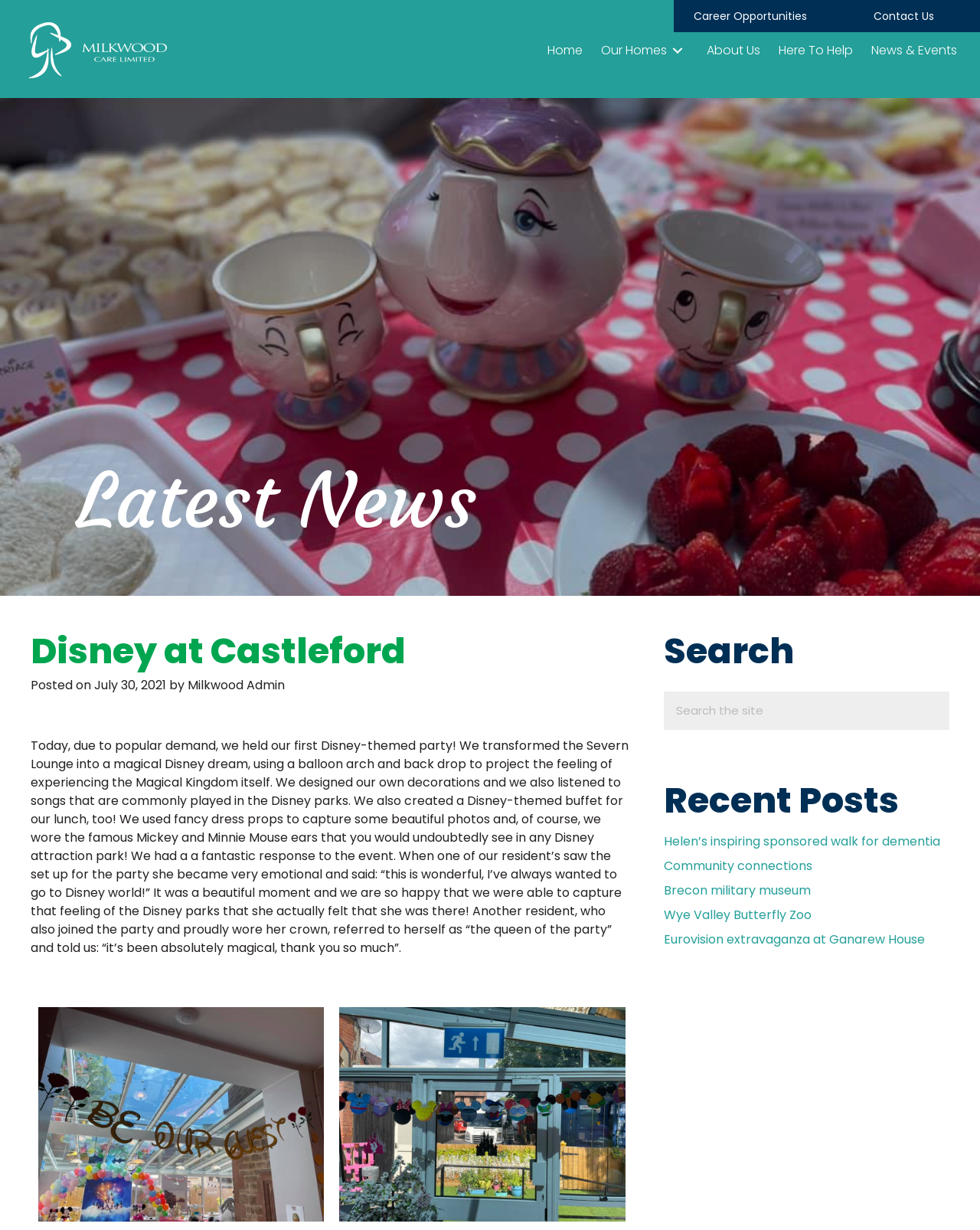Determine the bounding box coordinates of the region I should click to achieve the following instruction: "Read About Us". Ensure the bounding box coordinates are four float numbers between 0 and 1, i.e., [left, top, right, bottom].

[0.713, 0.027, 0.784, 0.055]